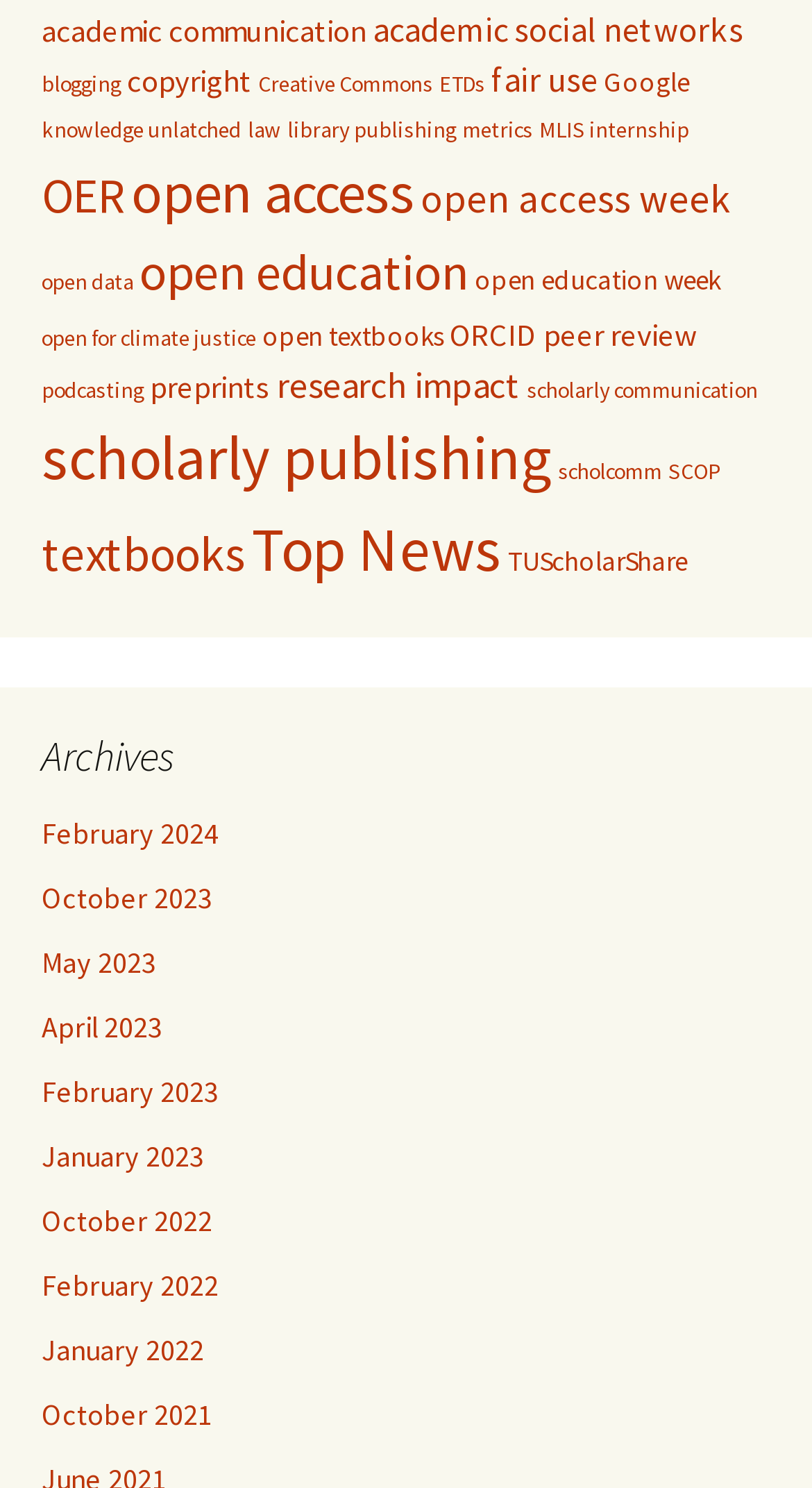Determine the bounding box coordinates of the clickable area required to perform the following instruction: "select February 2024". The coordinates should be represented as four float numbers between 0 and 1: [left, top, right, bottom].

[0.051, 0.548, 0.269, 0.573]